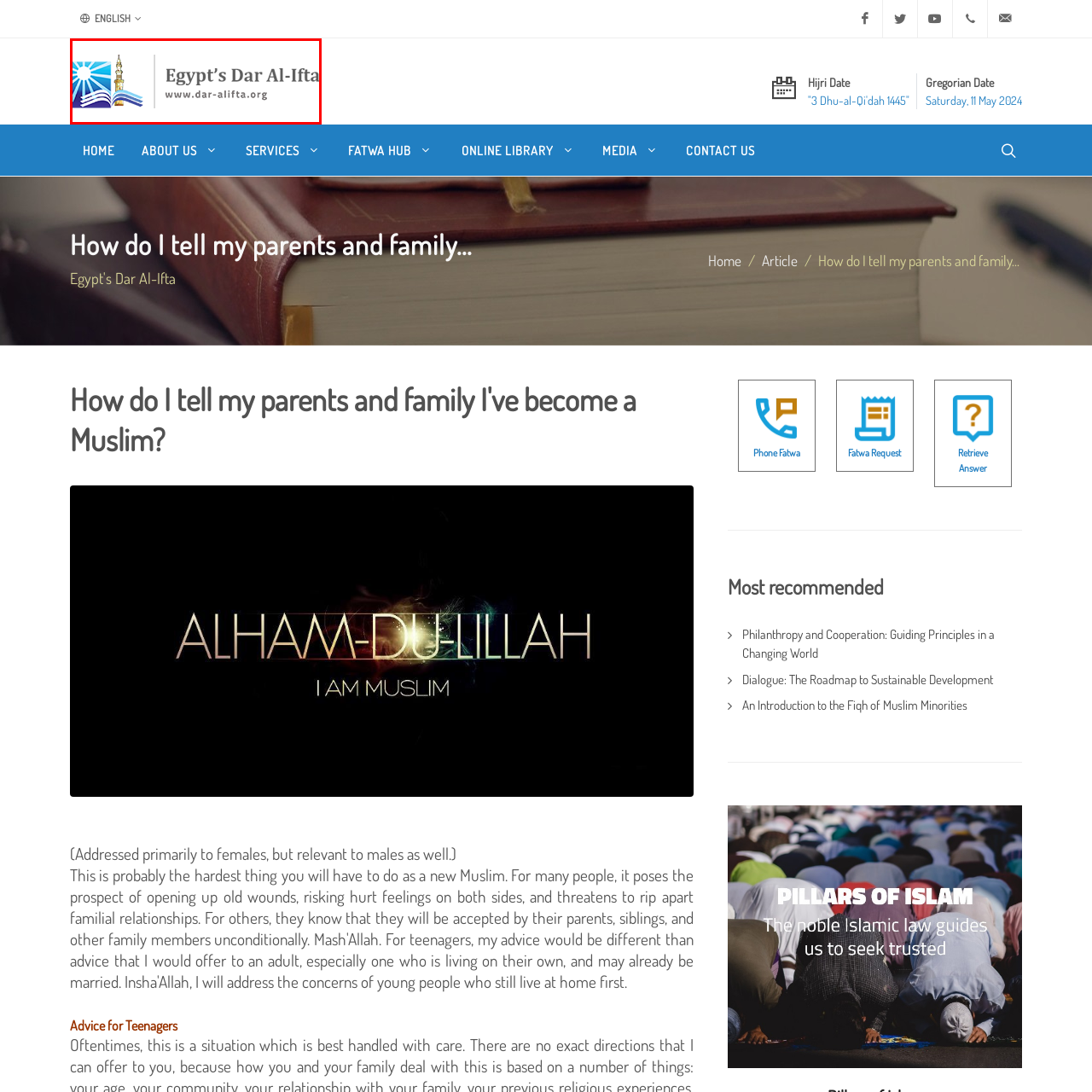Study the image surrounded by the red bounding box and respond as thoroughly as possible to the following question, using the image for reference: What is symbolized by the sun rays in the logo?

The caption explains that the stylized depiction of sun rays in the logo symbolizes knowledge and enlightenment, indicating the institution's commitment to fostering understanding and education.